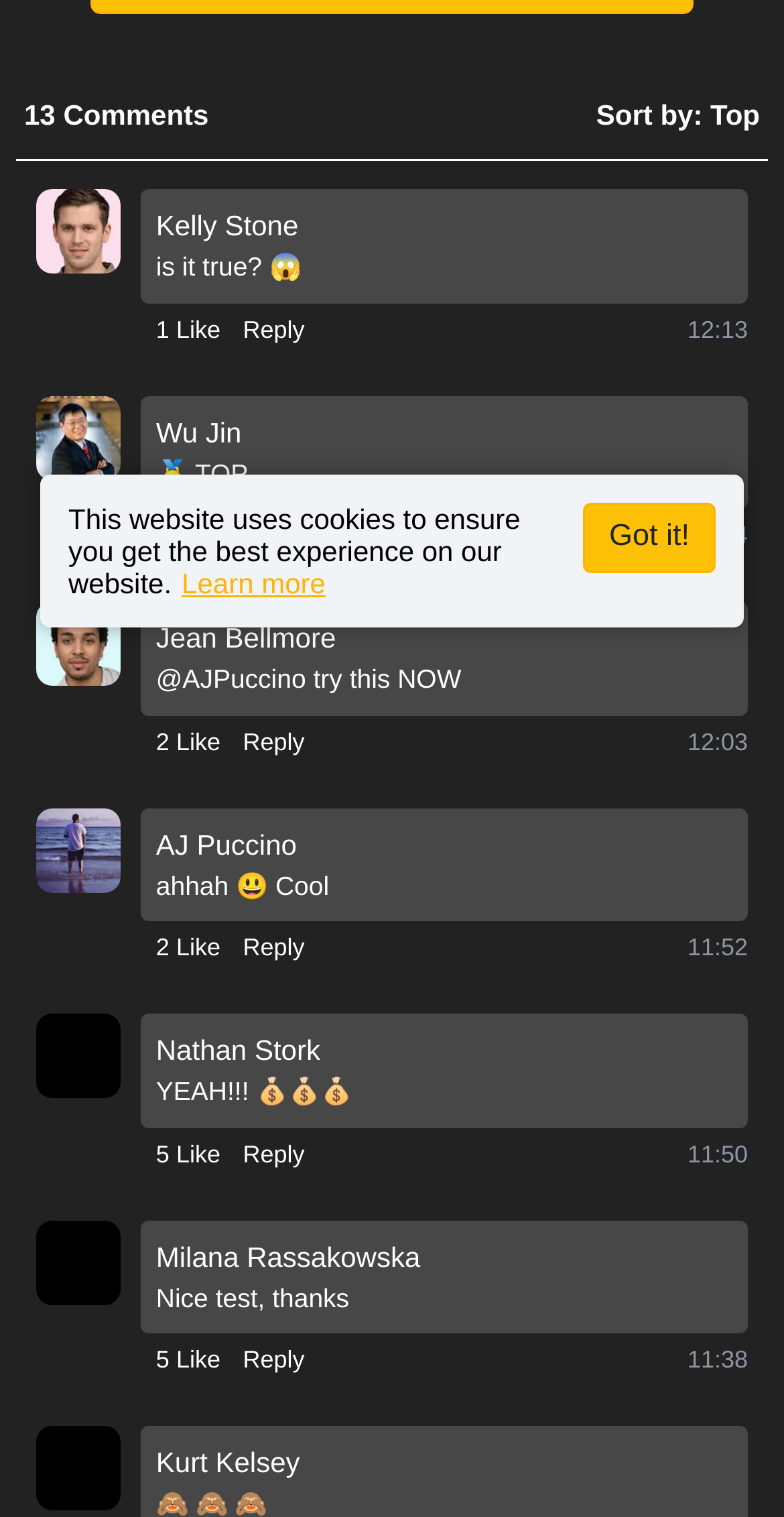Find the coordinates for the bounding box of the element with this description: "Reply".

[0.31, 0.748, 0.389, 0.772]